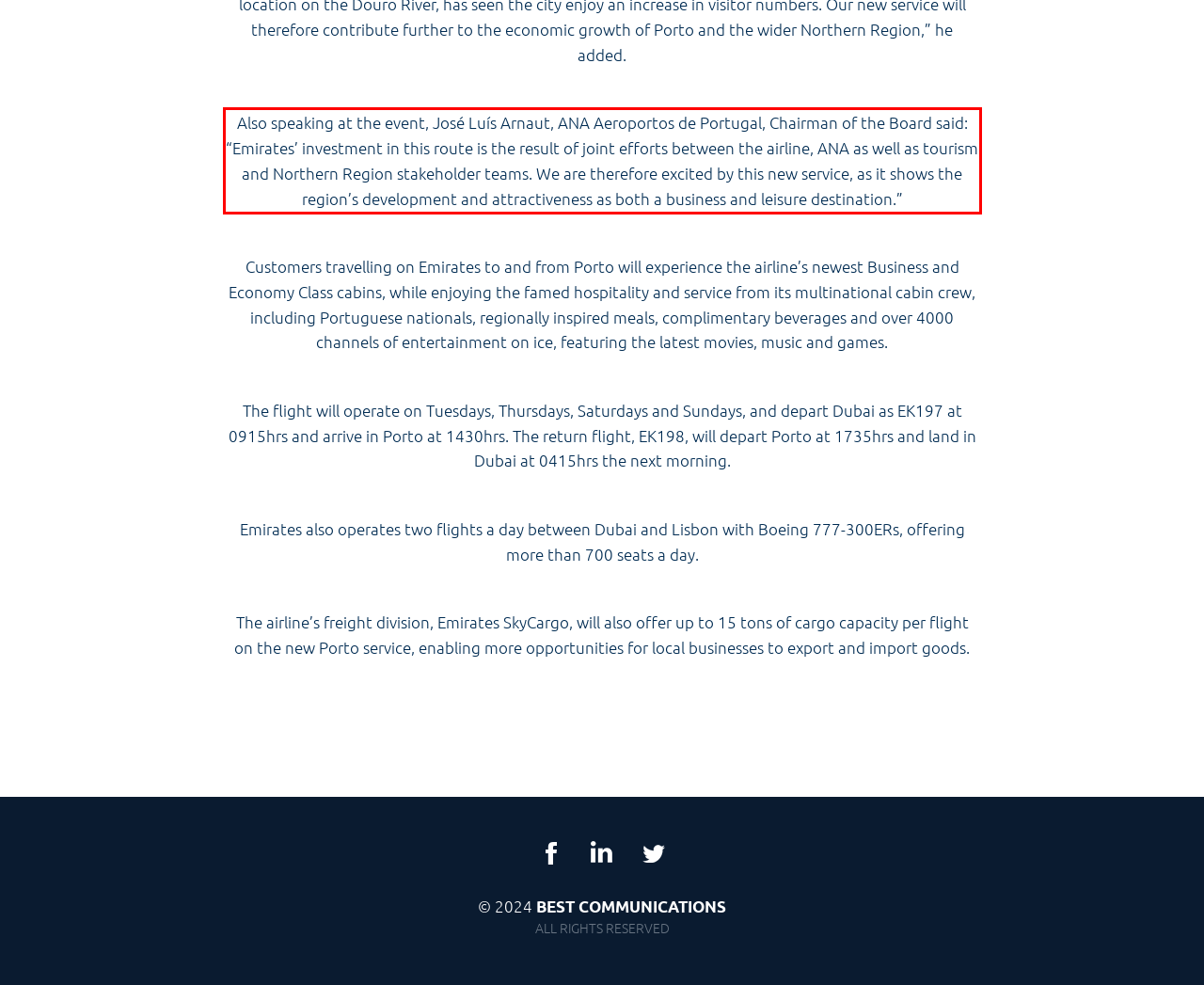Analyze the webpage screenshot and use OCR to recognize the text content in the red bounding box.

Also speaking at the event, José Luís Arnaut, ANA Aeroportos de Portugal, Chairman of the Board said: “Emirates’ investment in this route is the result of joint efforts between the airline, ANA as well as tourism and Northern Region stakeholder teams. We are therefore excited by this new service, as it shows the region’s development and attractiveness as both a business and leisure destination.”